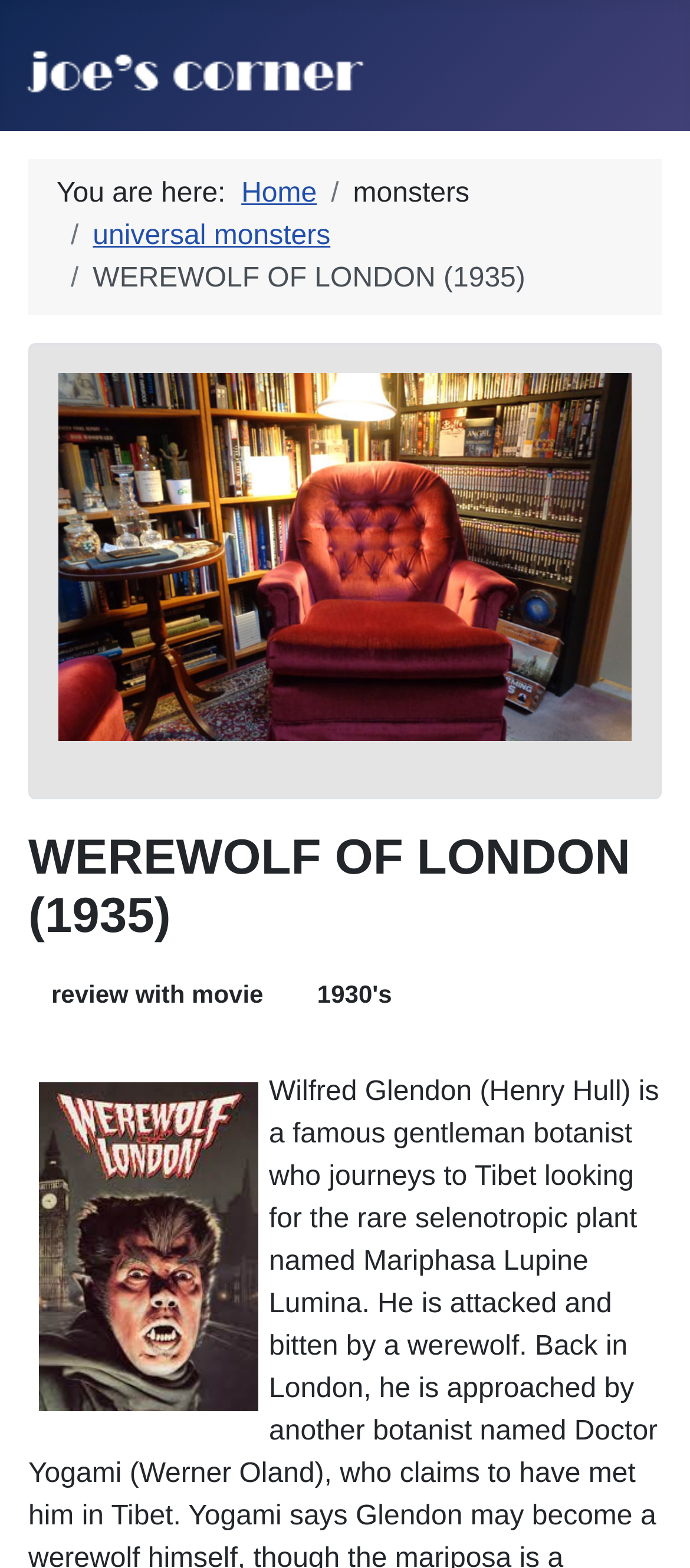What is the name of the movie being reviewed?
Based on the image, answer the question with as much detail as possible.

The name of the movie being reviewed can be found in the heading element with the text 'WEREWOLF OF LONDON (1935)' which is located at the top of the webpage, and also in the breadcrumbs navigation section.